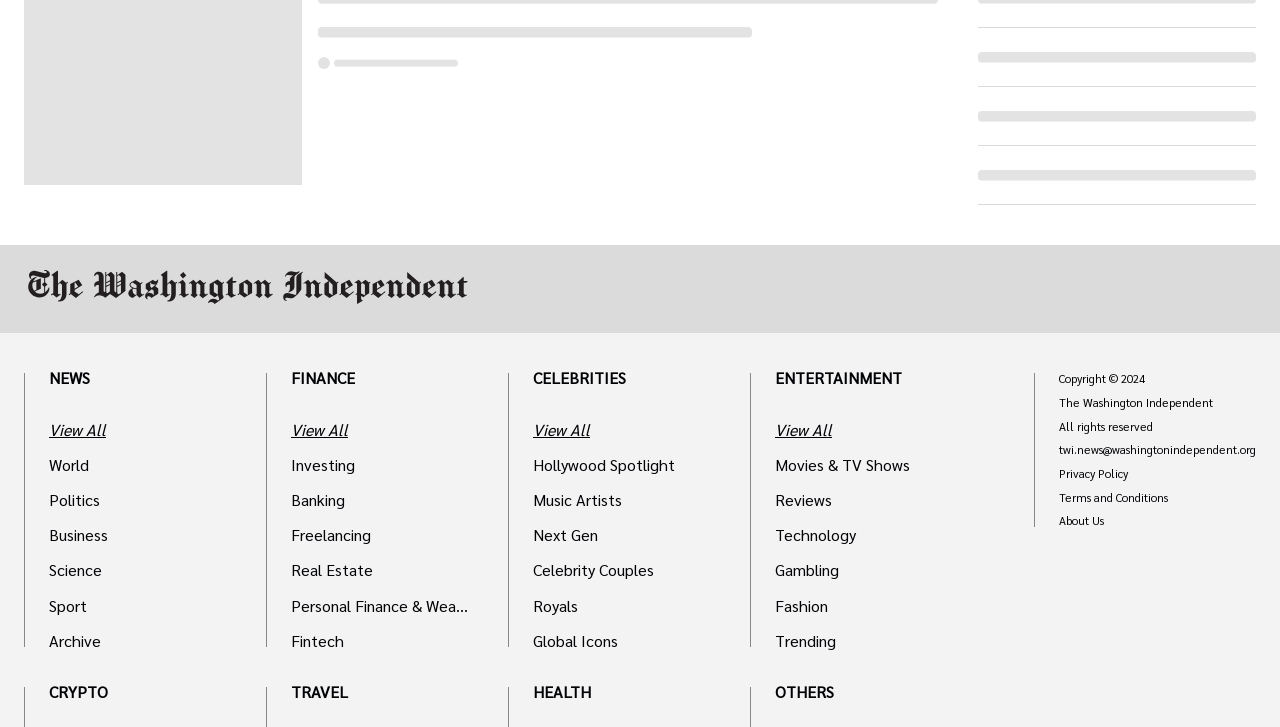Kindly determine the bounding box coordinates for the area that needs to be clicked to execute this instruction: "Read about Investing".

[0.227, 0.632, 0.366, 0.648]